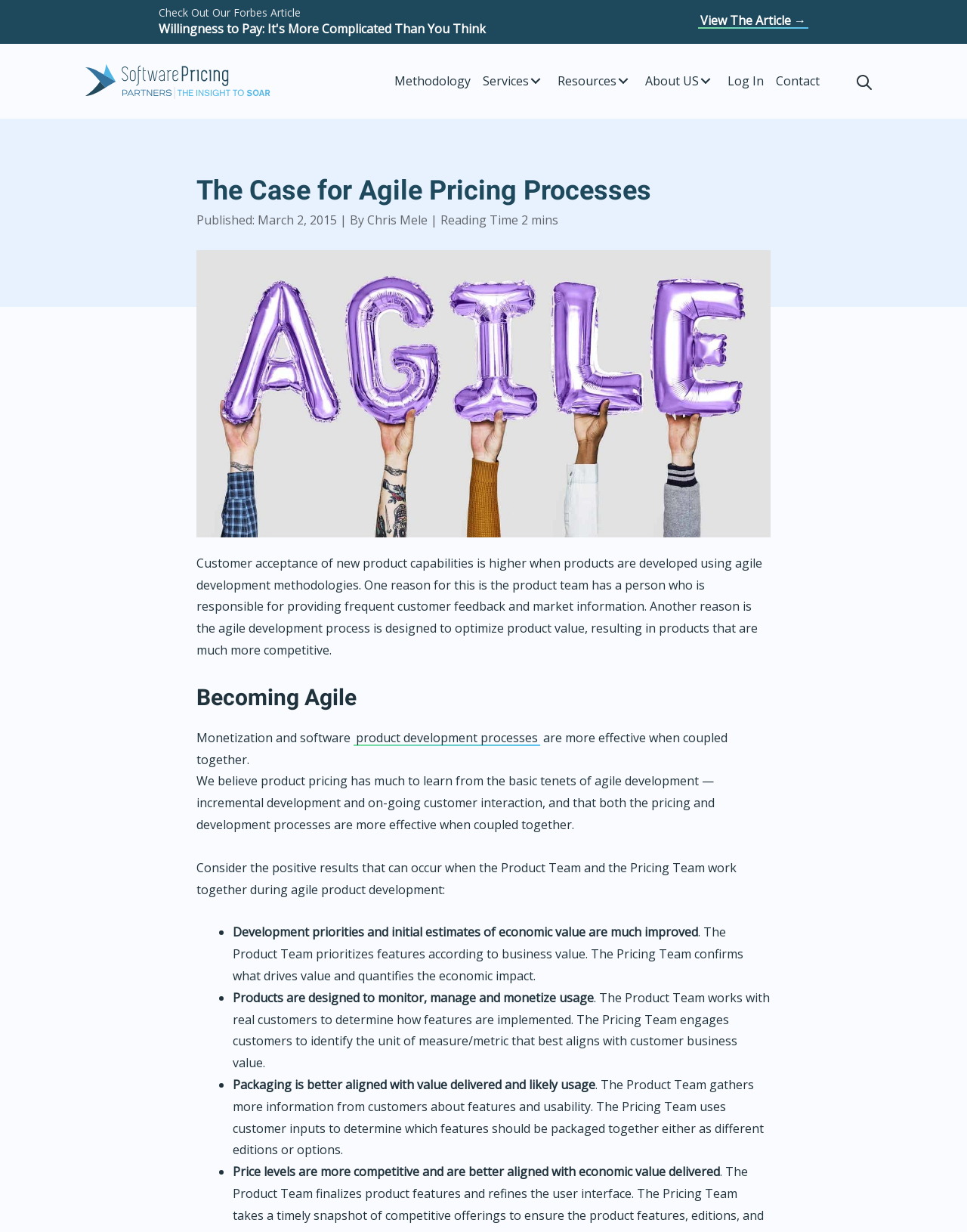Find the bounding box coordinates of the clickable region needed to perform the following instruction: "Go to the methodology page". The coordinates should be provided as four float numbers between 0 and 1, i.e., [left, top, right, bottom].

[0.402, 0.051, 0.493, 0.081]